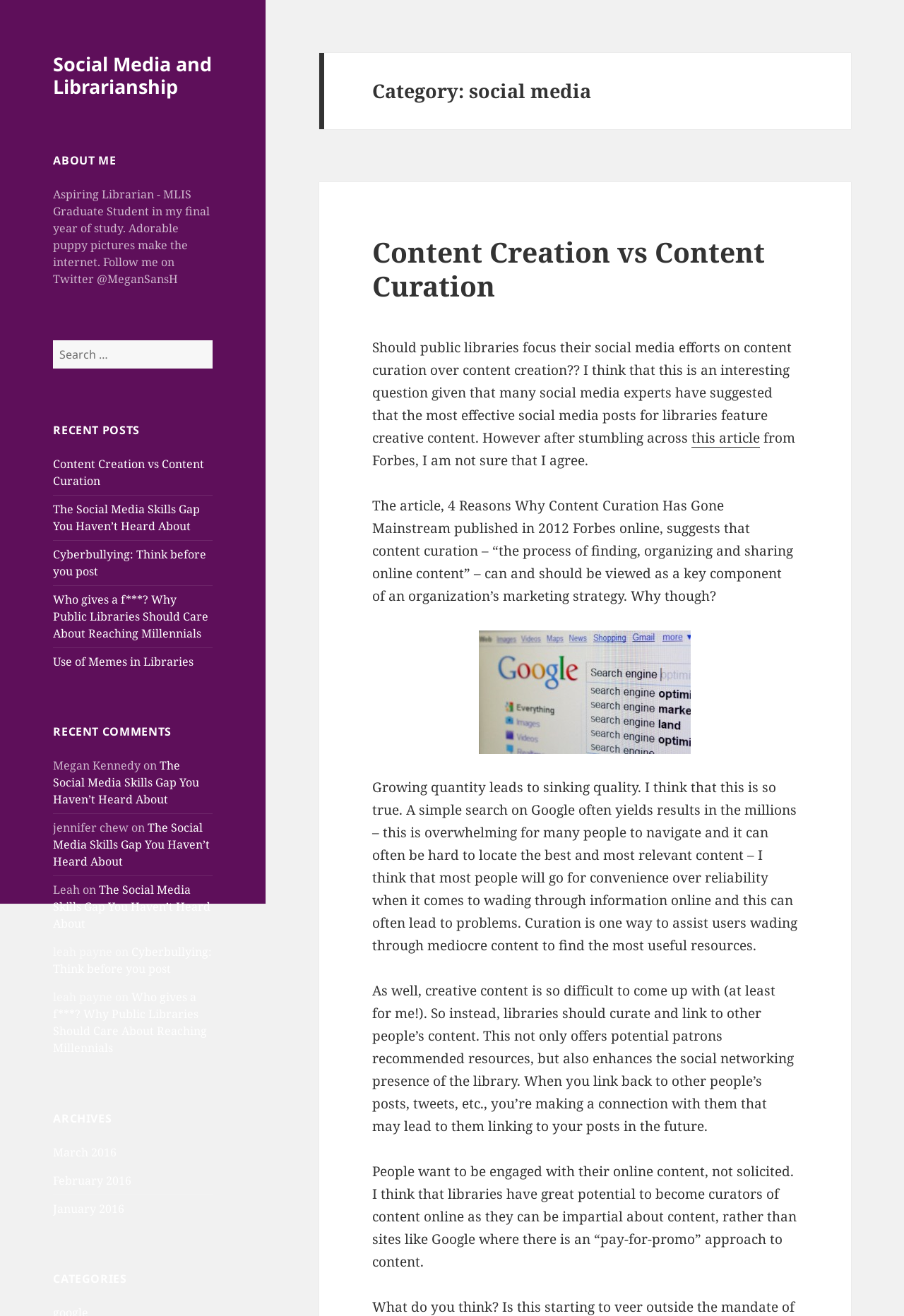What is the author's profession?
Please respond to the question with a detailed and thorough explanation.

The author's profession can be inferred from the 'ABOUT ME' section, where it is mentioned that the author is an 'Aspiring Librarian - MLIS Graduate Student in my final year of study'.